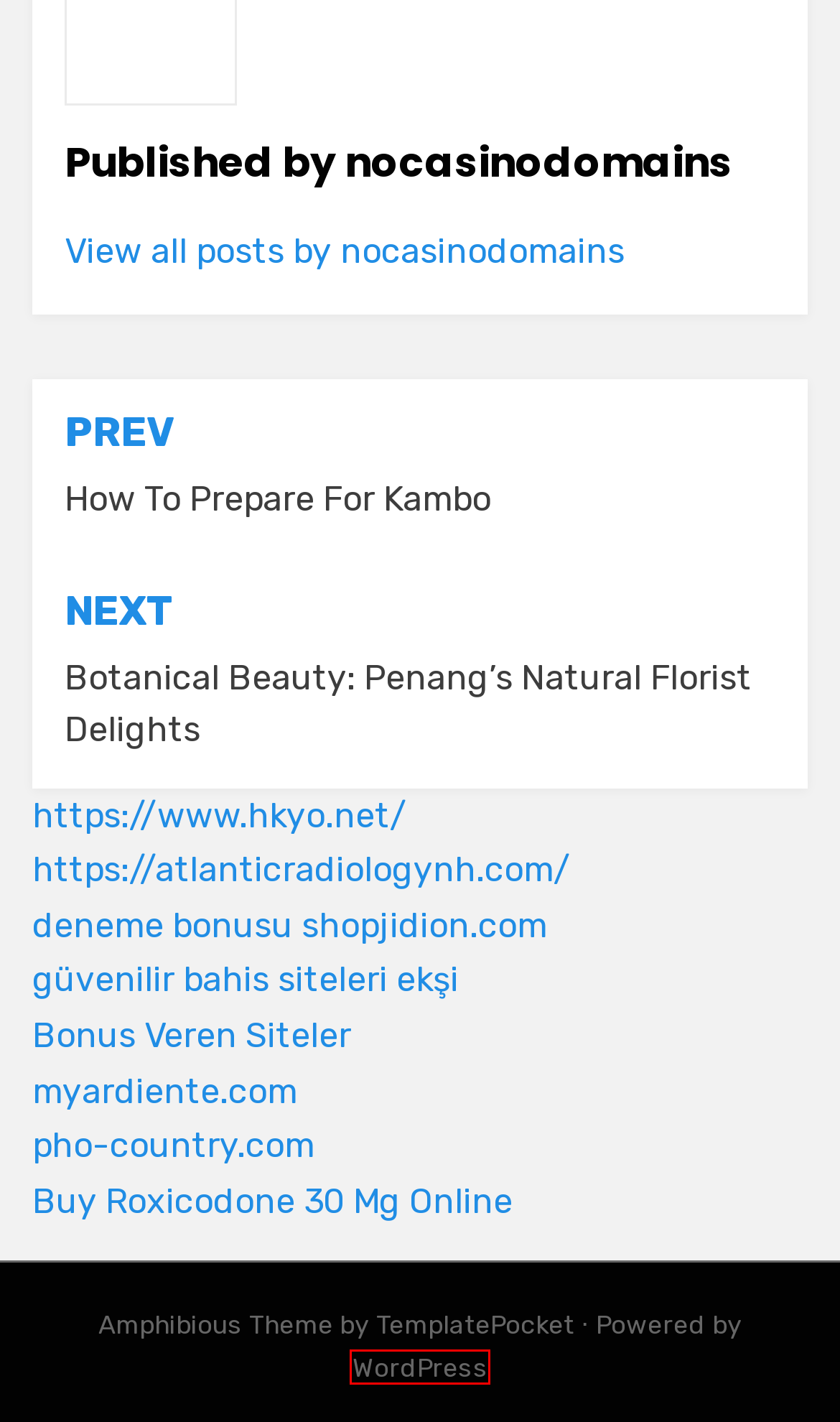A screenshot of a webpage is given, marked with a red bounding box around a UI element. Please select the most appropriate webpage description that fits the new page after clicking the highlighted element. Here are the candidates:
A. Blog Tool, Publishing Platform, and CMS – WordPress.org
B. Saiqitech
C. Buy Cheap Roxicodone 30mg Online Generic at BBHOnlineStore
D. Free Templates, Vectors, Photos, PNG and PSD Downloads - TemplatePocket
E. Miscellaneous – Saiqitech
F. Botanical Beauty: Penang’s Natural Florist Delights – Saiqitech
G. How To Prepare For Kambo – Saiqitech
H. Home -Tribal Teachings

A